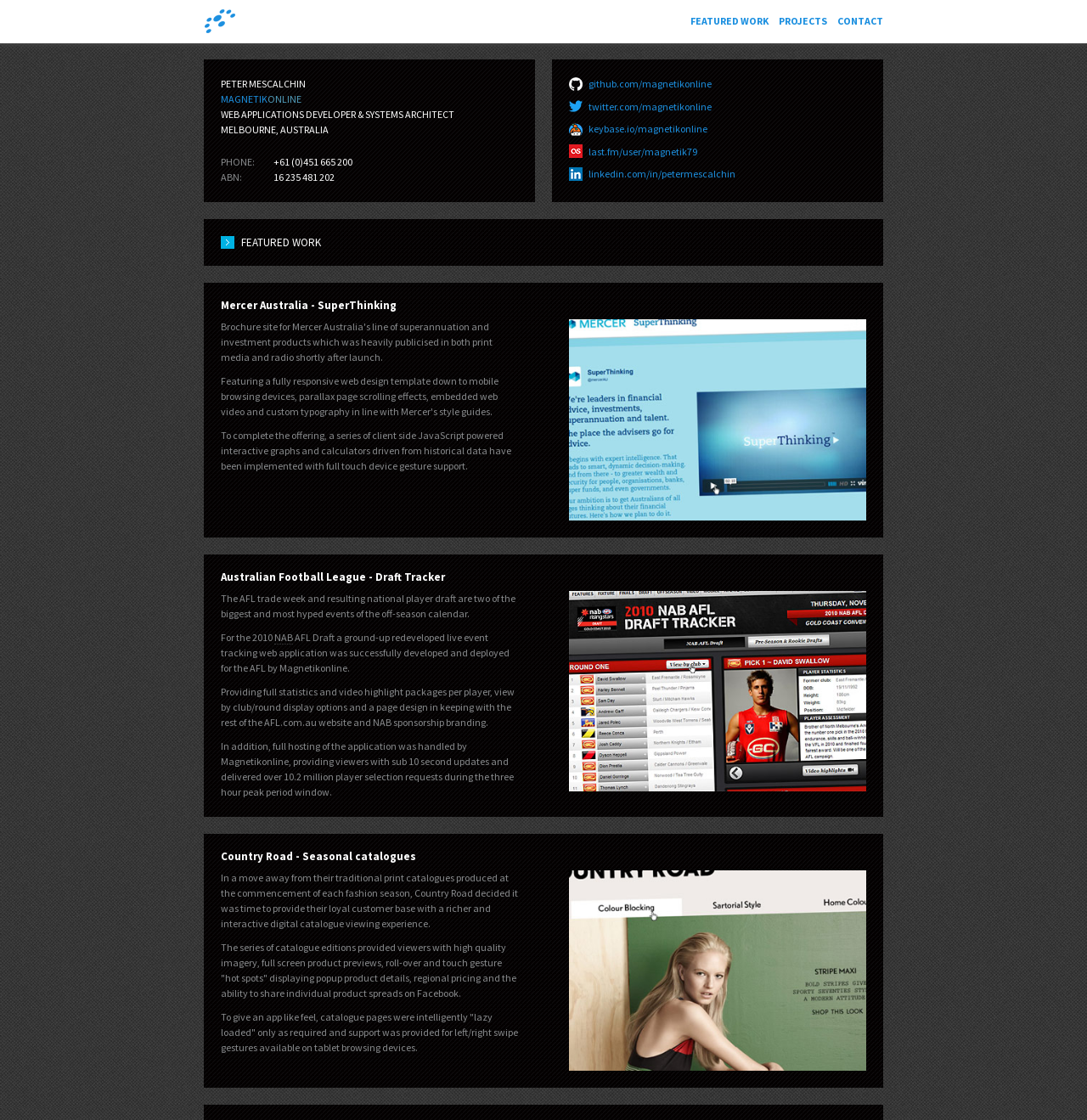Can you find the bounding box coordinates for the UI element given this description: "linkedin.com/in/petermescalchin"? Provide the coordinates as four float numbers between 0 and 1: [left, top, right, bottom].

[0.541, 0.149, 0.677, 0.161]